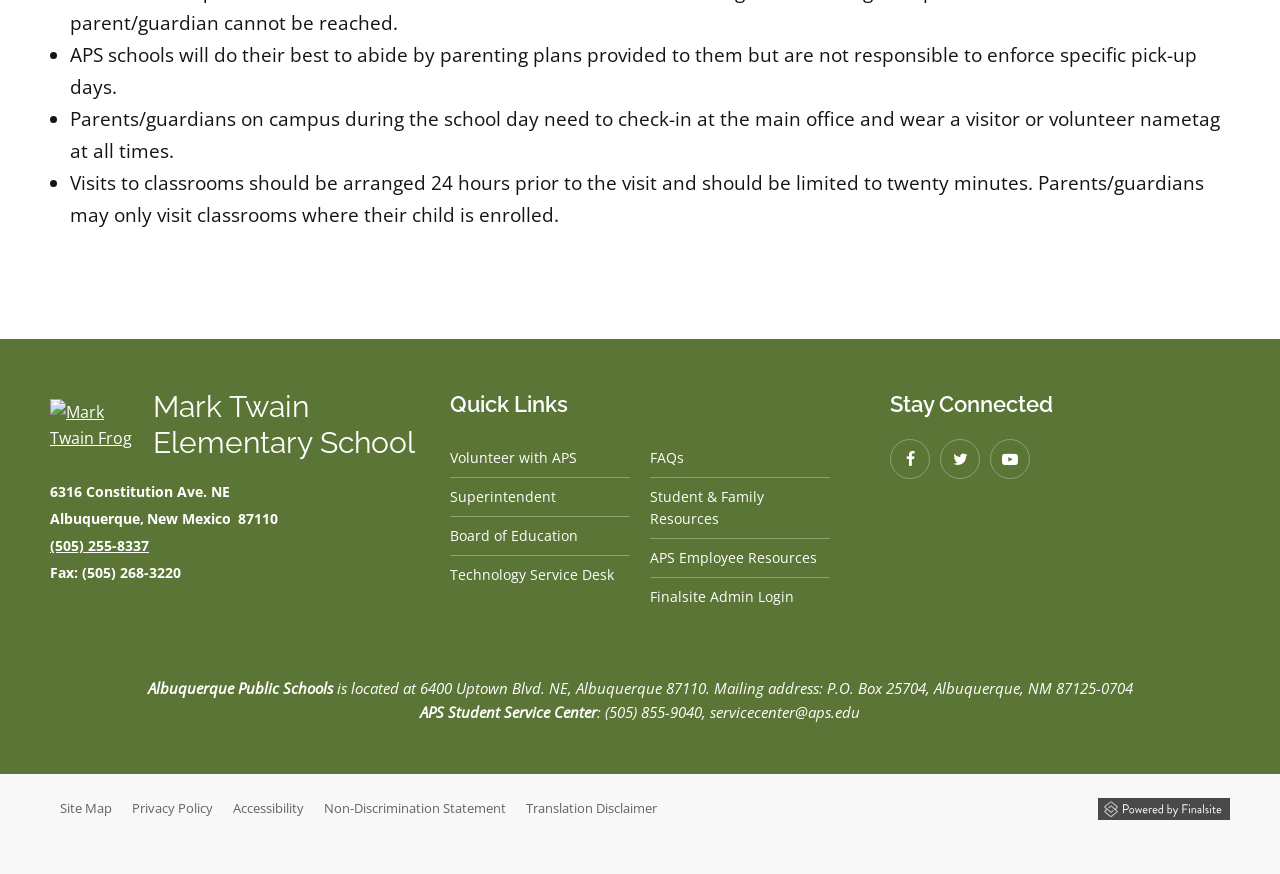Indicate the bounding box coordinates of the clickable region to achieve the following instruction: "Visit Mark Twain Frog."

[0.039, 0.457, 0.104, 0.516]